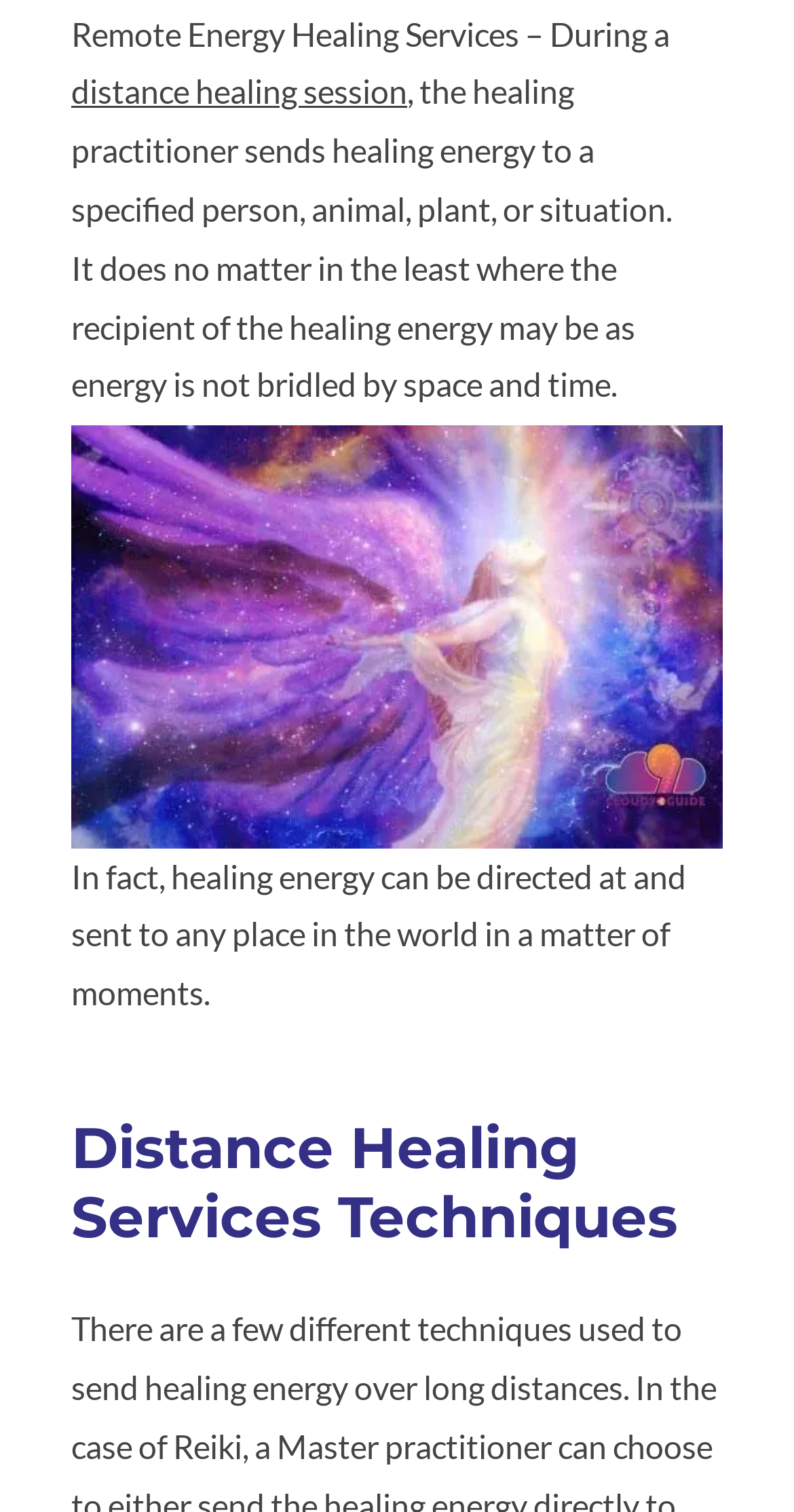Respond with a single word or phrase for the following question: 
What is the target of the healing energy?

Person, animal, plant, or situation